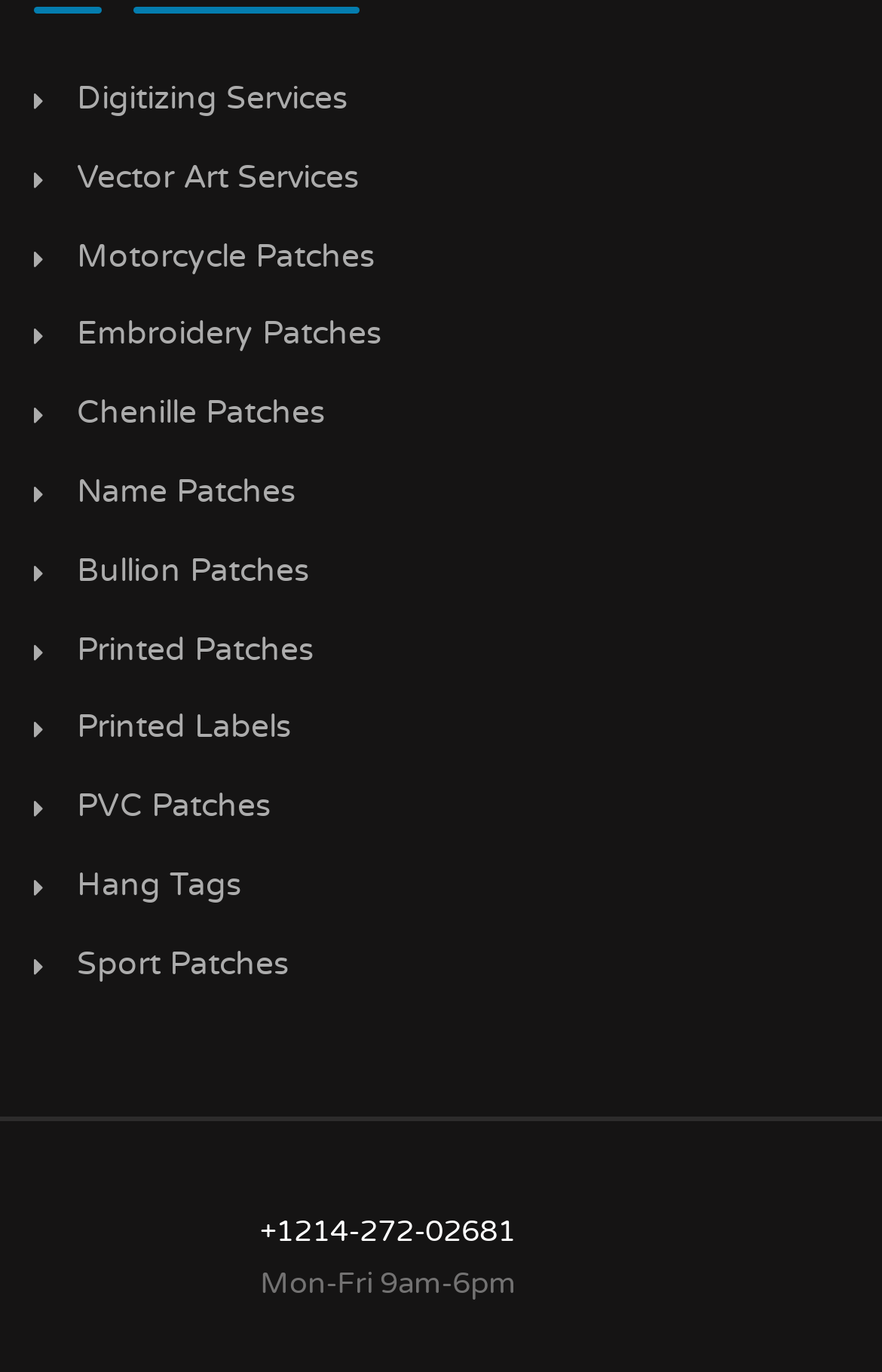Find and indicate the bounding box coordinates of the region you should select to follow the given instruction: "Call +1214-272-02681".

[0.295, 0.887, 0.585, 0.909]